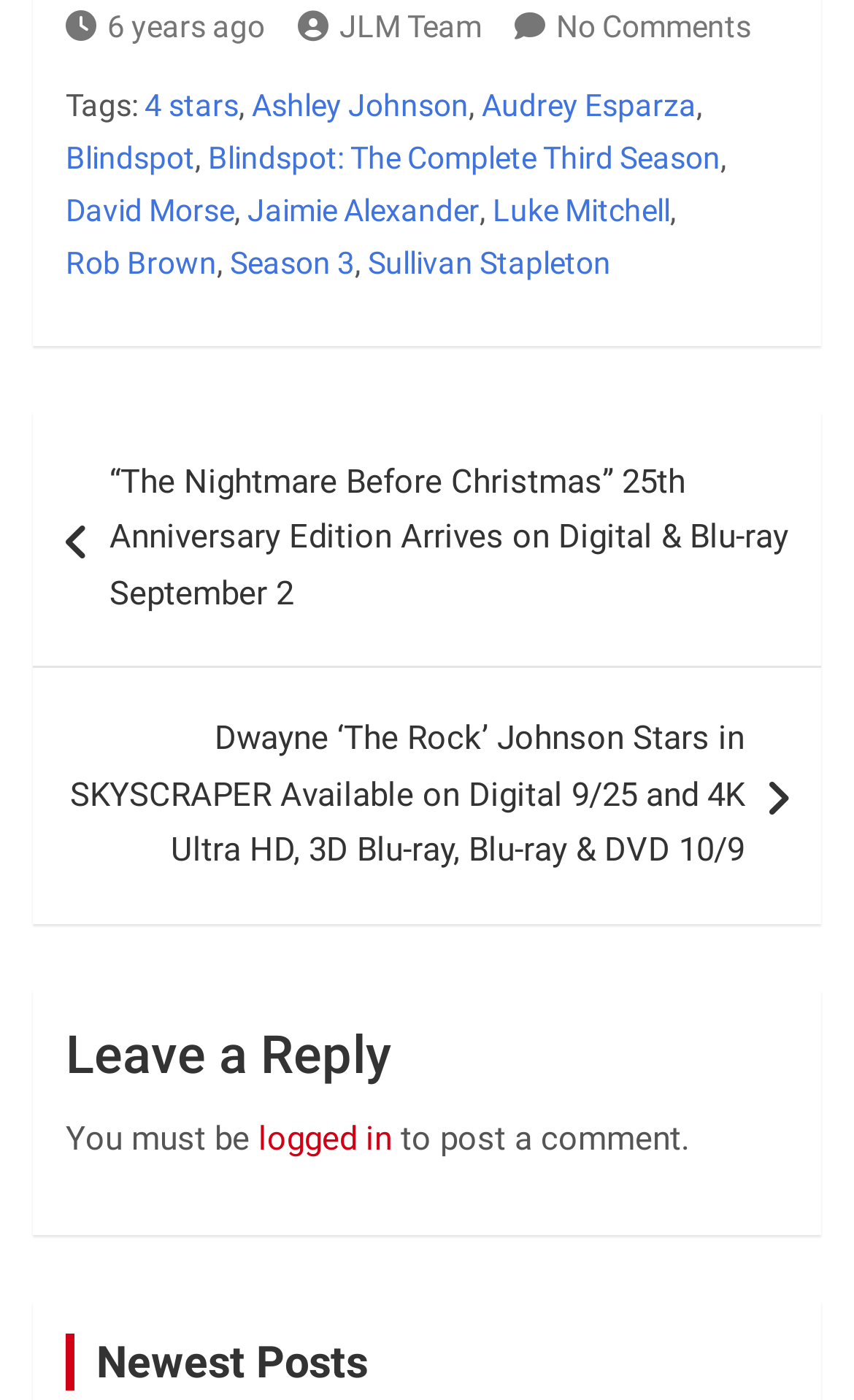Locate the bounding box coordinates of the item that should be clicked to fulfill the instruction: "Leave a reply".

[0.077, 0.73, 0.923, 0.779]